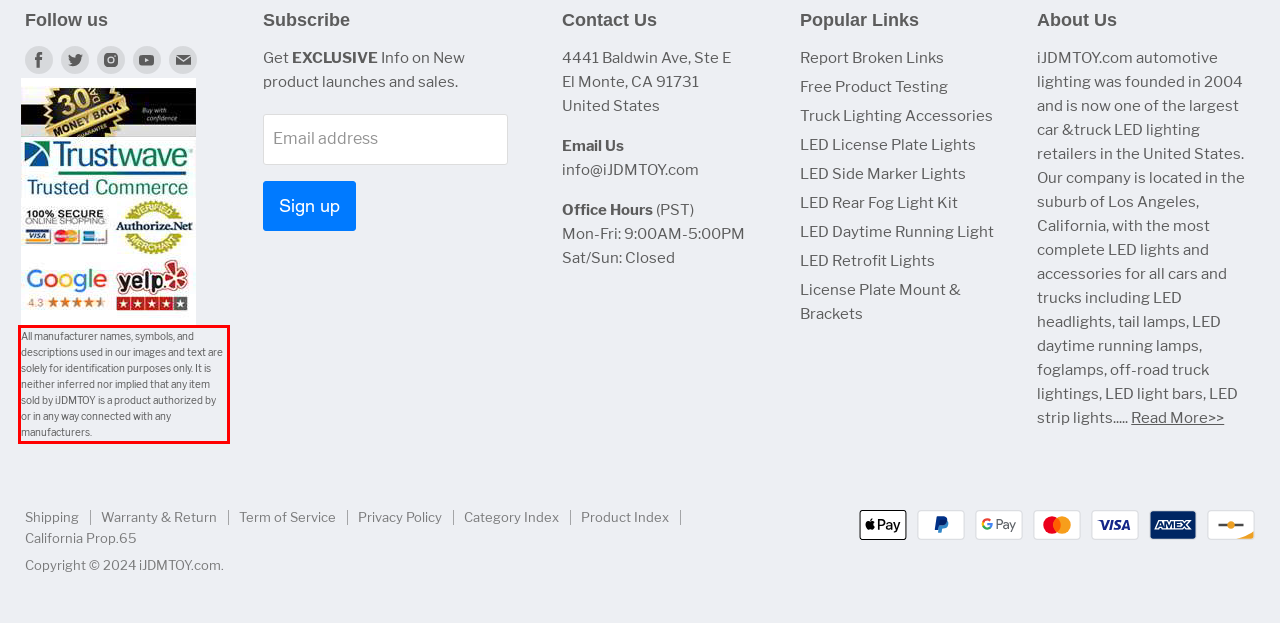Using the provided screenshot of a webpage, recognize the text inside the red rectangle bounding box by performing OCR.

All manufacturer names, symbols, and descriptions used in our images and text are solely for identification purposes only. It is neither inferred nor implied that any item sold by iJDMTOY is a product authorized by or in any way connected with any manufacturers.